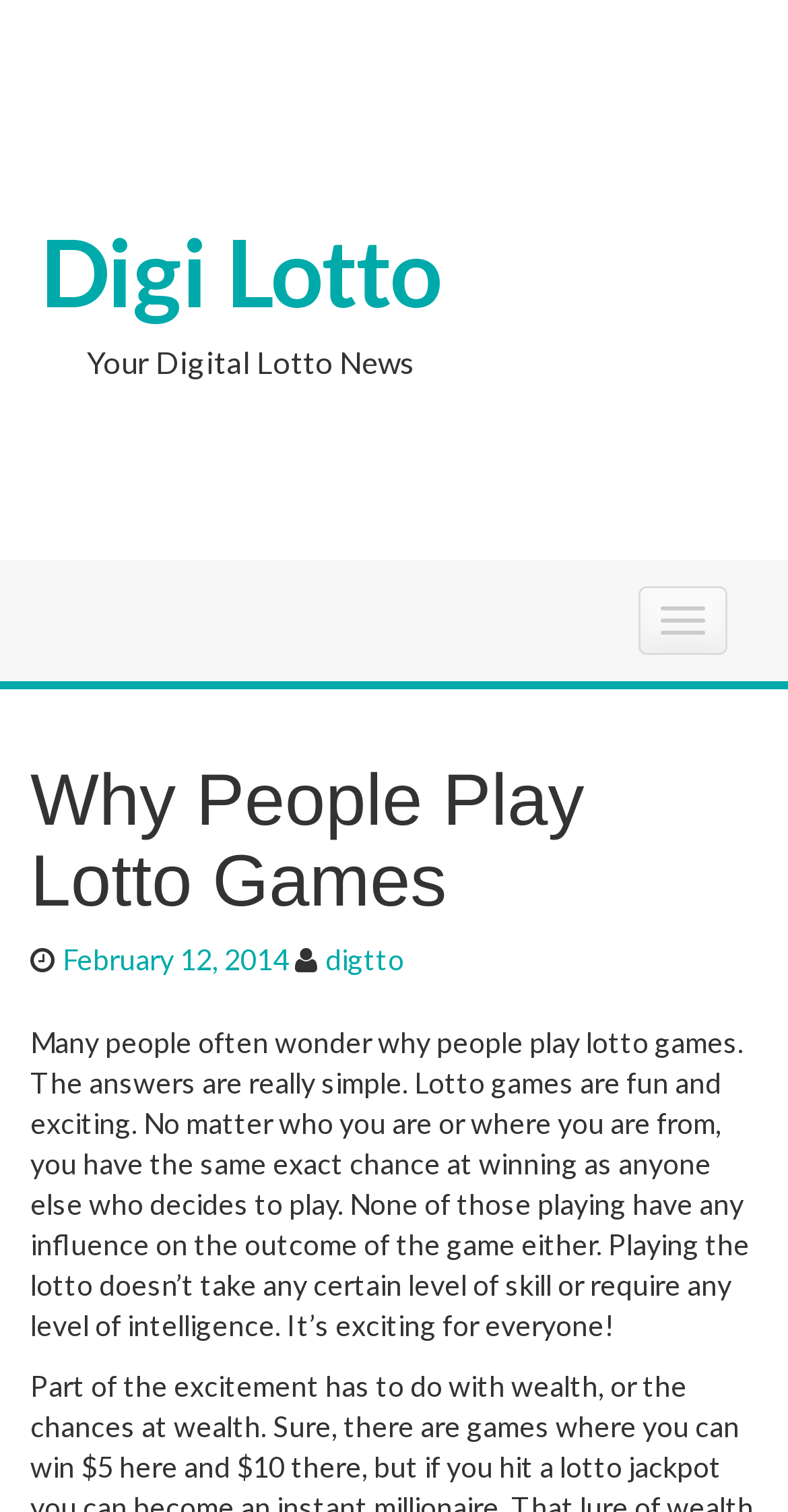Given the element description "Digi Lotto" in the screenshot, predict the bounding box coordinates of that UI element.

[0.038, 0.123, 0.572, 0.237]